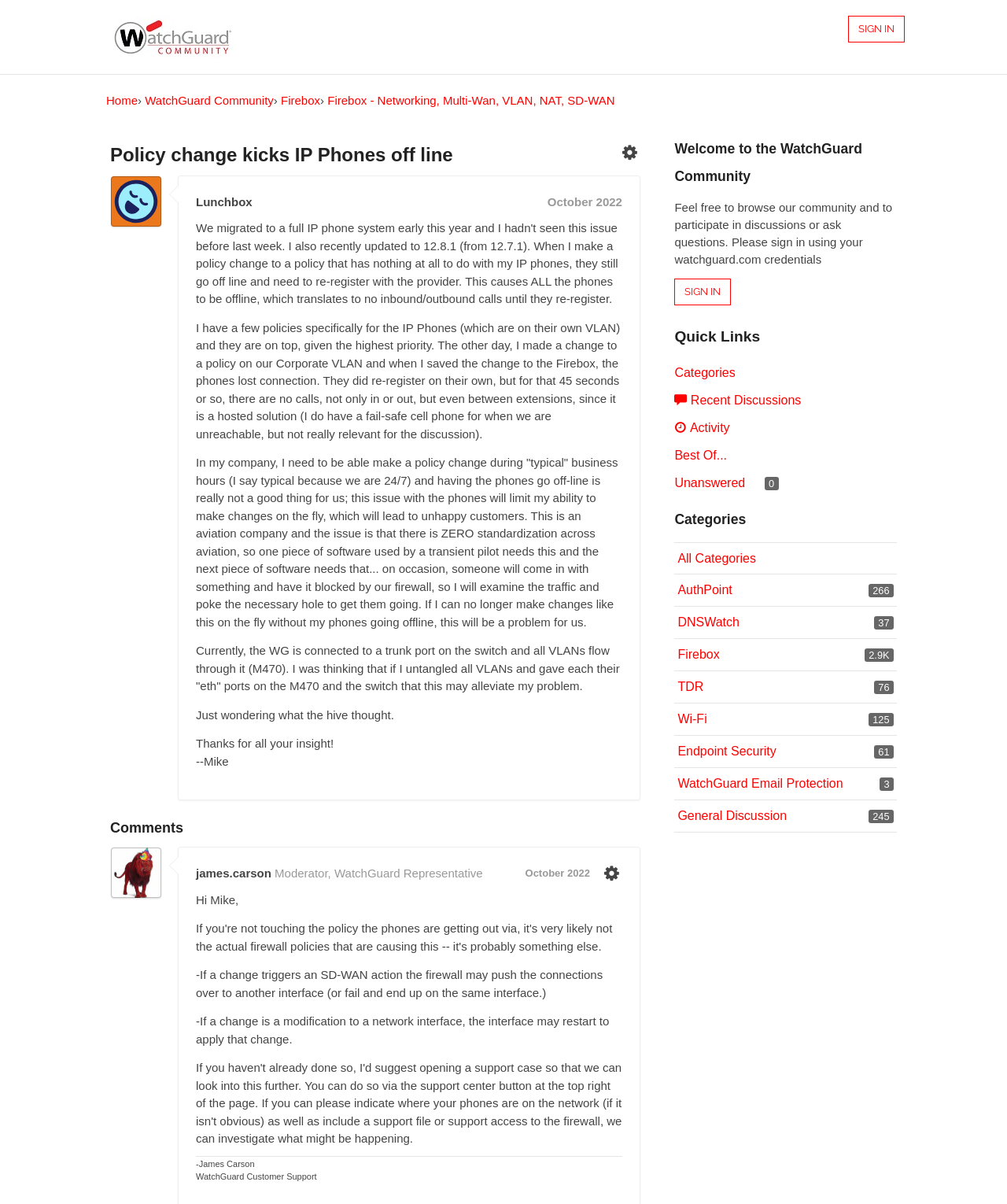Determine the bounding box coordinates for the area that needs to be clicked to fulfill this task: "Go to the Firebox category". The coordinates must be given as four float numbers between 0 and 1, i.e., [left, top, right, bottom].

[0.279, 0.078, 0.318, 0.089]